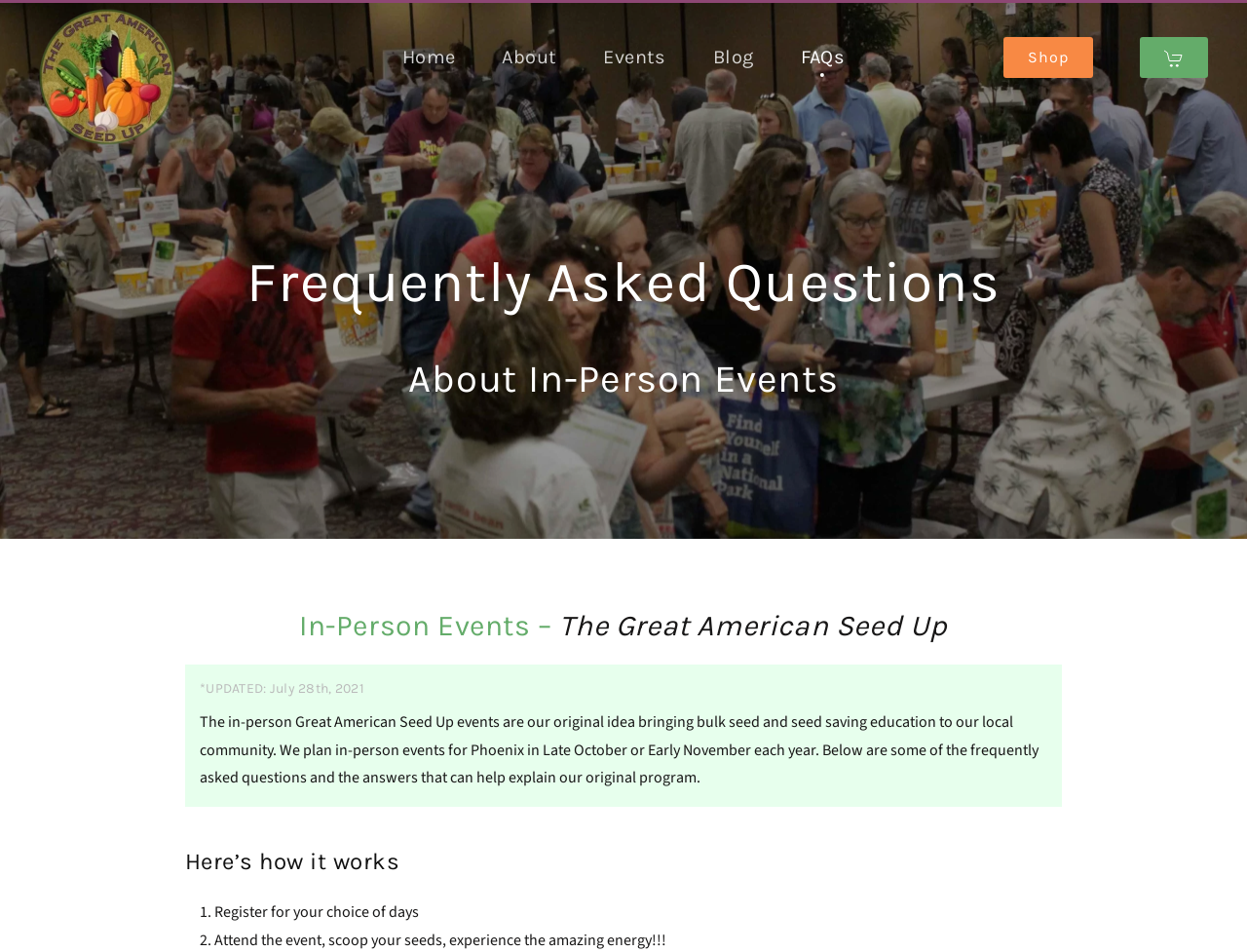Using the provided element description: "FAQs", identify the bounding box coordinates. The coordinates should be four floats between 0 and 1 in the order [left, top, right, bottom].

[0.642, 0.014, 0.677, 0.106]